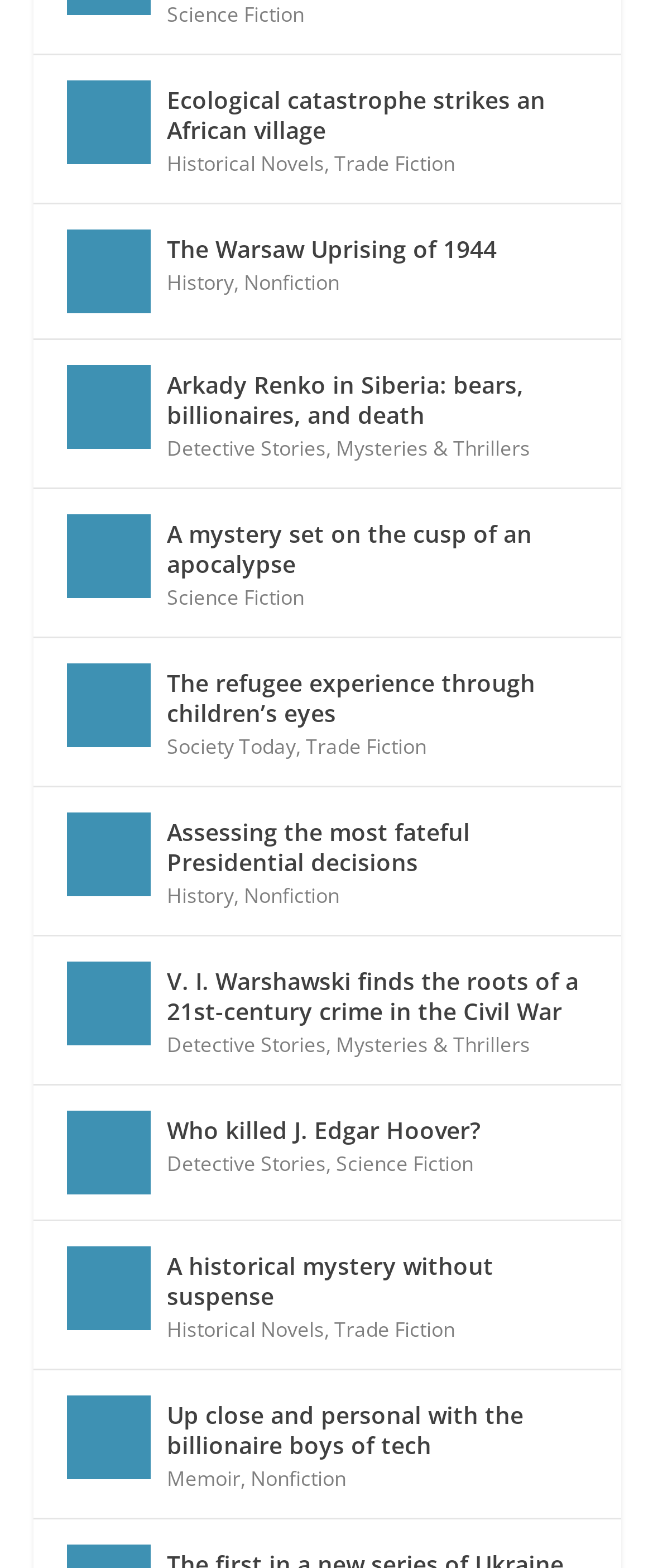What is the category of the book 'V. I. Warshawski finds the roots of a 21st-century crime in the Civil War'?
Look at the webpage screenshot and answer the question with a detailed explanation.

I looked at the link with the title 'V. I. Warshawski finds the roots of a 21st-century crime in the Civil War' and found that it is categorized under 'Detective Stories'.